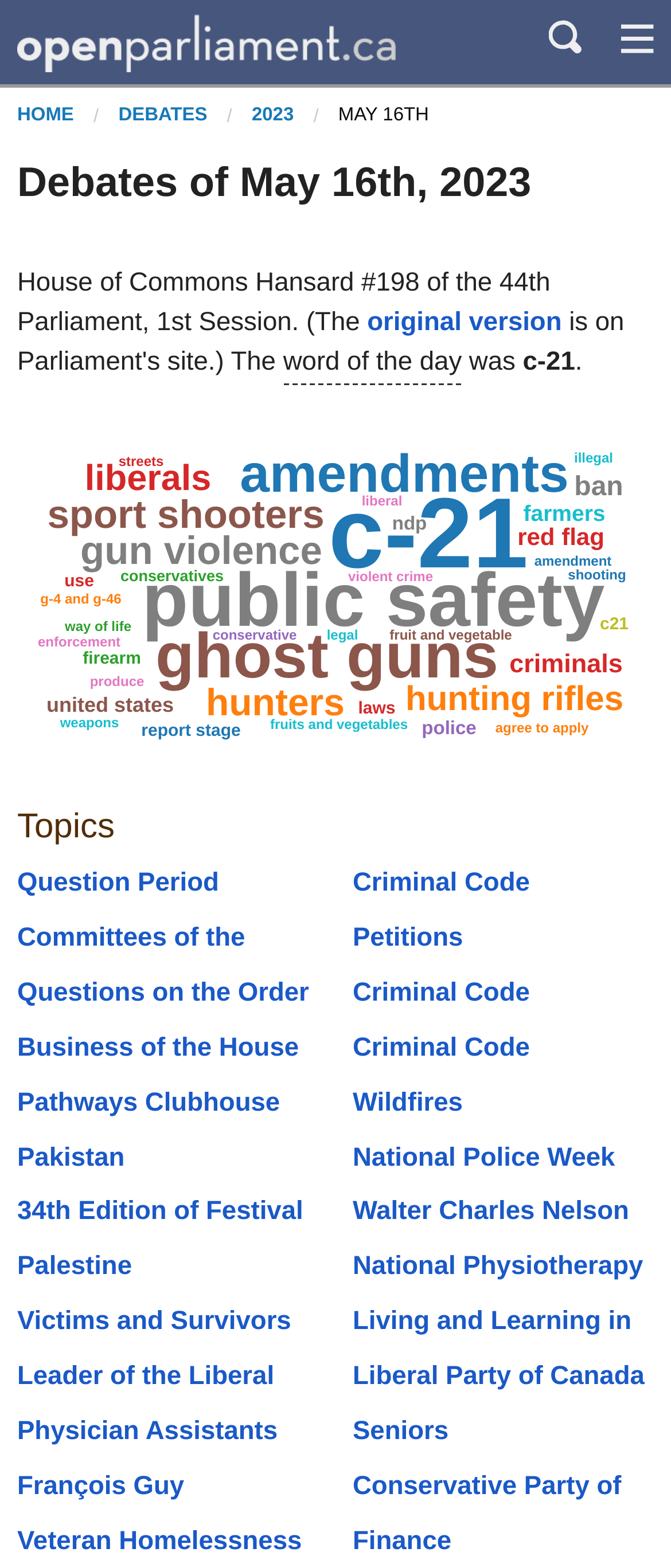Please answer the following question using a single word or phrase: 
Who is the speaker talking about Chinese interference?

René Villemure